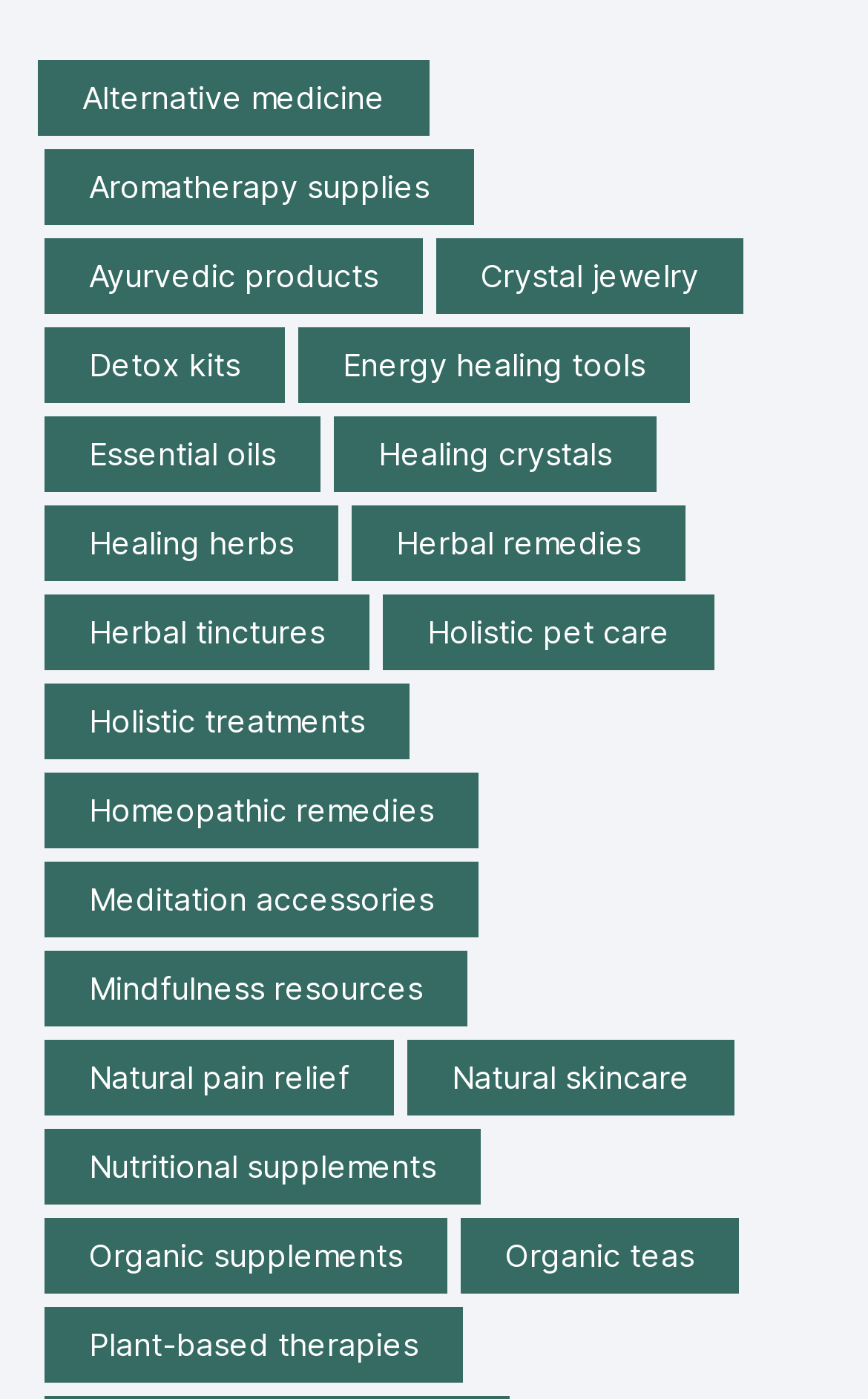Please find the bounding box coordinates of the element that you should click to achieve the following instruction: "Discover crystal jewelry". The coordinates should be presented as four float numbers between 0 and 1: [left, top, right, bottom].

[0.502, 0.17, 0.856, 0.224]